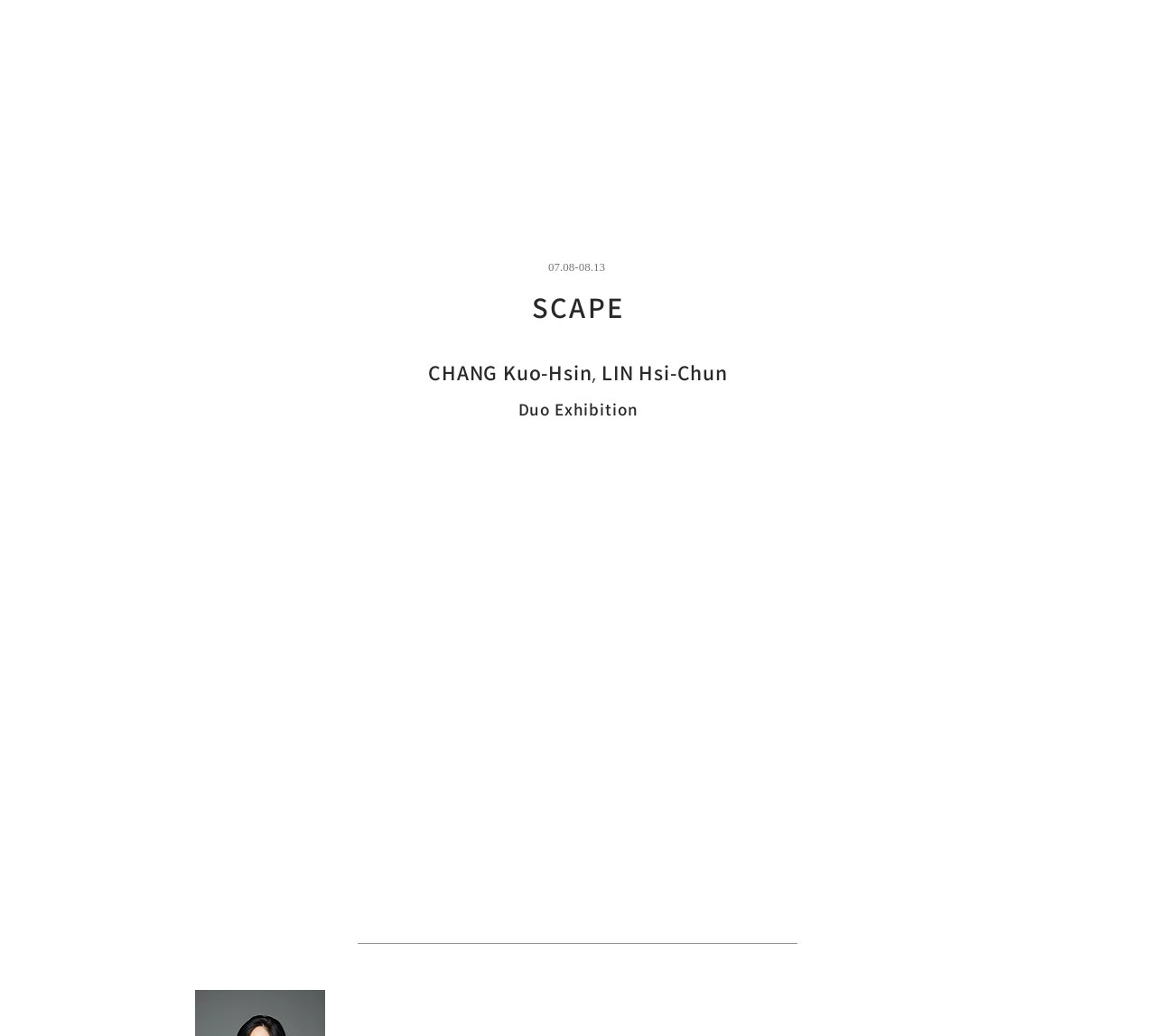Determine the bounding box of the UI component based on this description: "Food". The bounding box coordinates should be four float values between 0 and 1, i.e., [left, top, right, bottom].

None